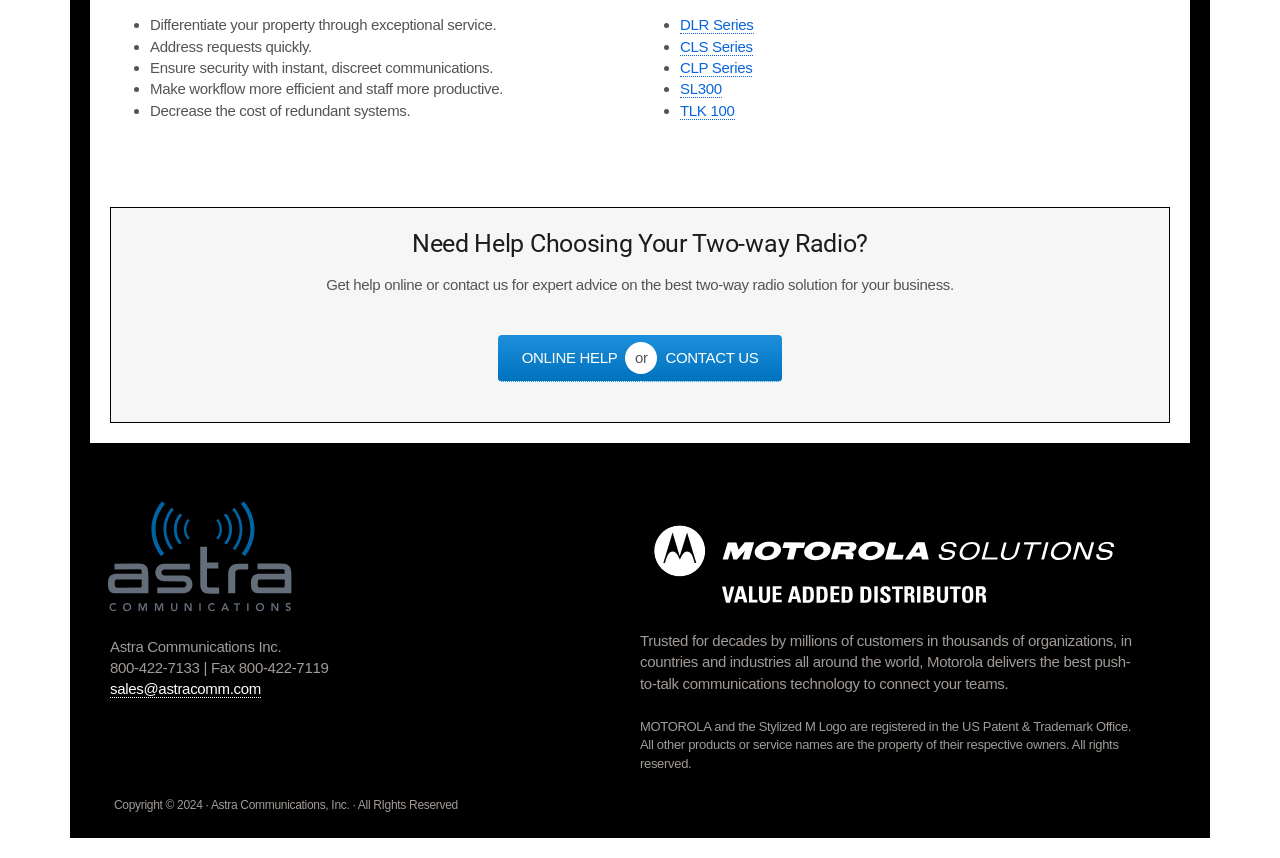Given the element description, predict the bounding box coordinates in the format (top-left x, top-left y, bottom-right x, bottom-right y), using floating point numbers between 0 and 1: SL300

[0.531, 0.093, 0.564, 0.114]